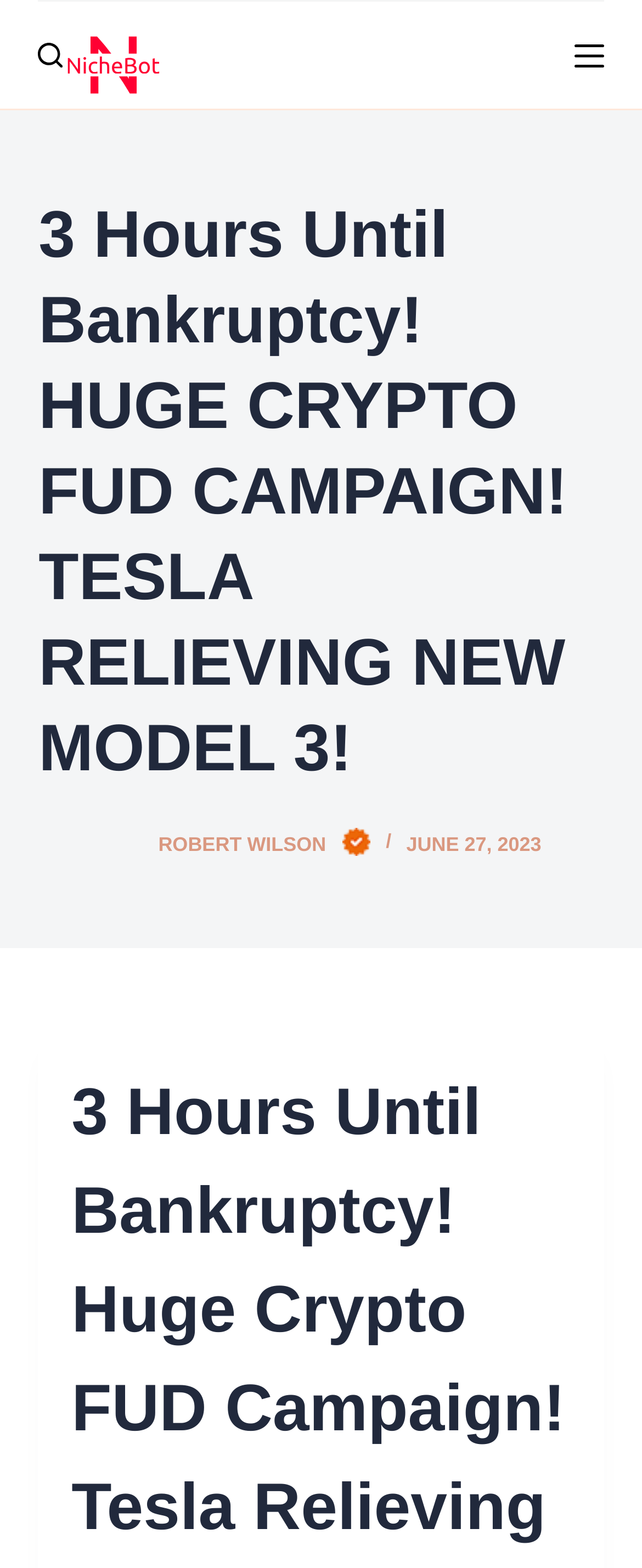Extract the primary headline from the webpage and present its text.

3 Hours Until Bankruptcy! HUGE CRYPTO FUD CAMPAIGN! TESLA RELIEVING NEW MODEL 3!